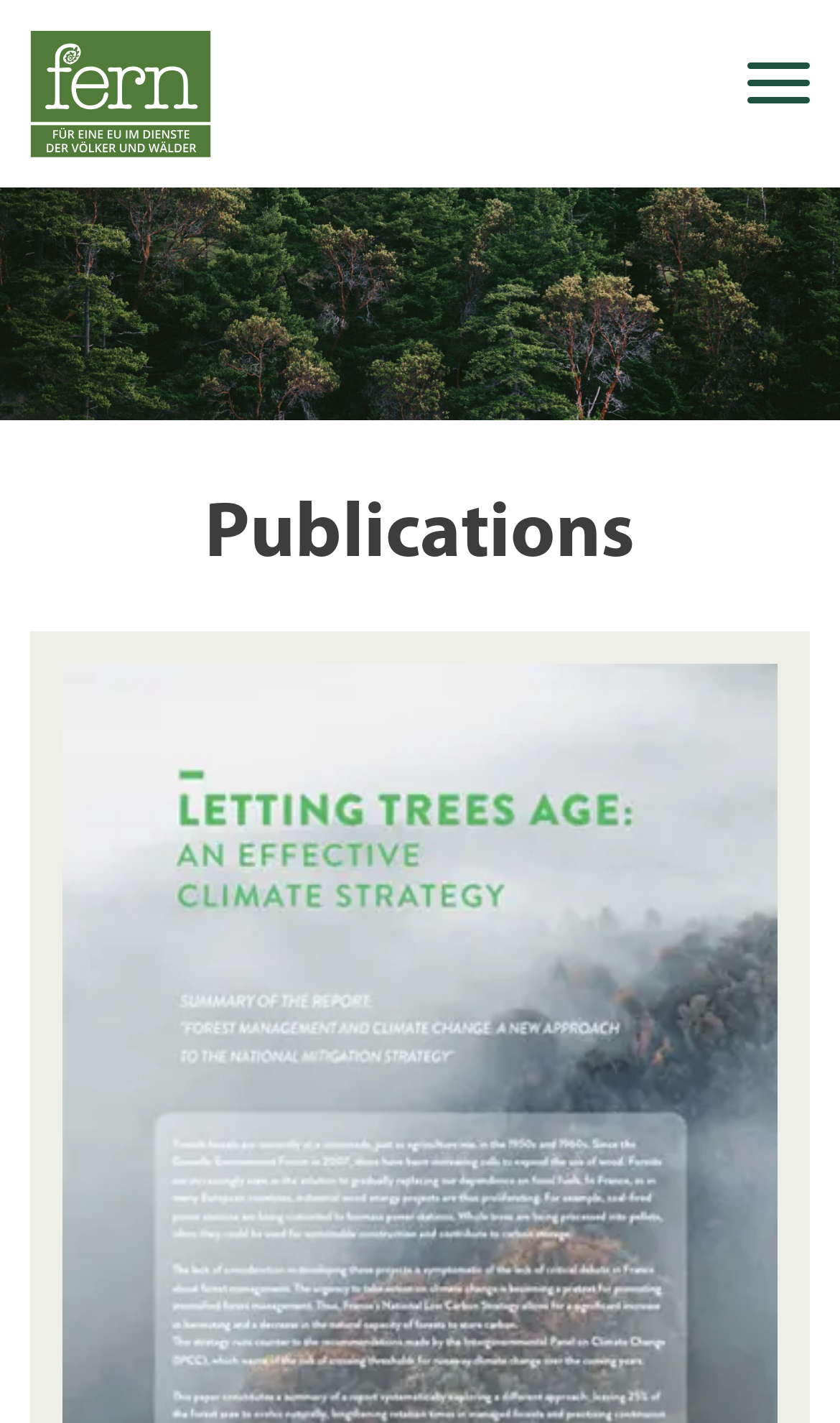Find the UI element described as: "MacNovel" and predict its bounding box coordinates. Ensure the coordinates are four float numbers between 0 and 1, [left, top, right, bottom].

None